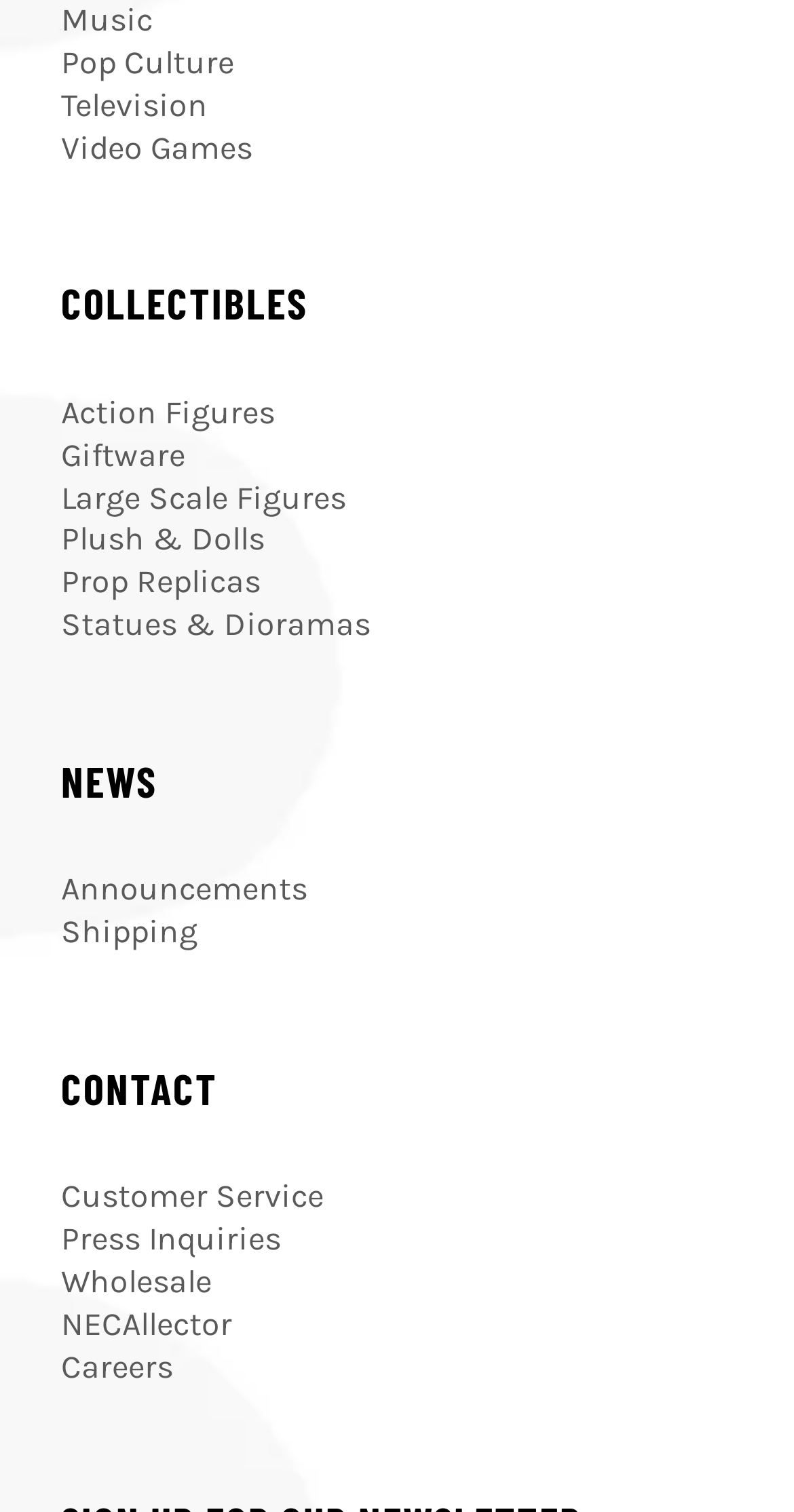Utilize the information from the image to answer the question in detail:
What categories are available under Collectibles?

By examining the webpage, I found a heading 'COLLECTIBLES' with several links underneath, including 'Action Figures', 'Giftware', 'Large Scale Figures', 'Plush & Dolls', 'Prop Replicas', and 'Statues & Dioramas'. These are the categories available under Collectibles.